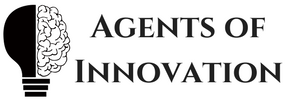What is the podcast's mission?
Use the image to answer the question with a single word or phrase.

Fostering innovative discussions